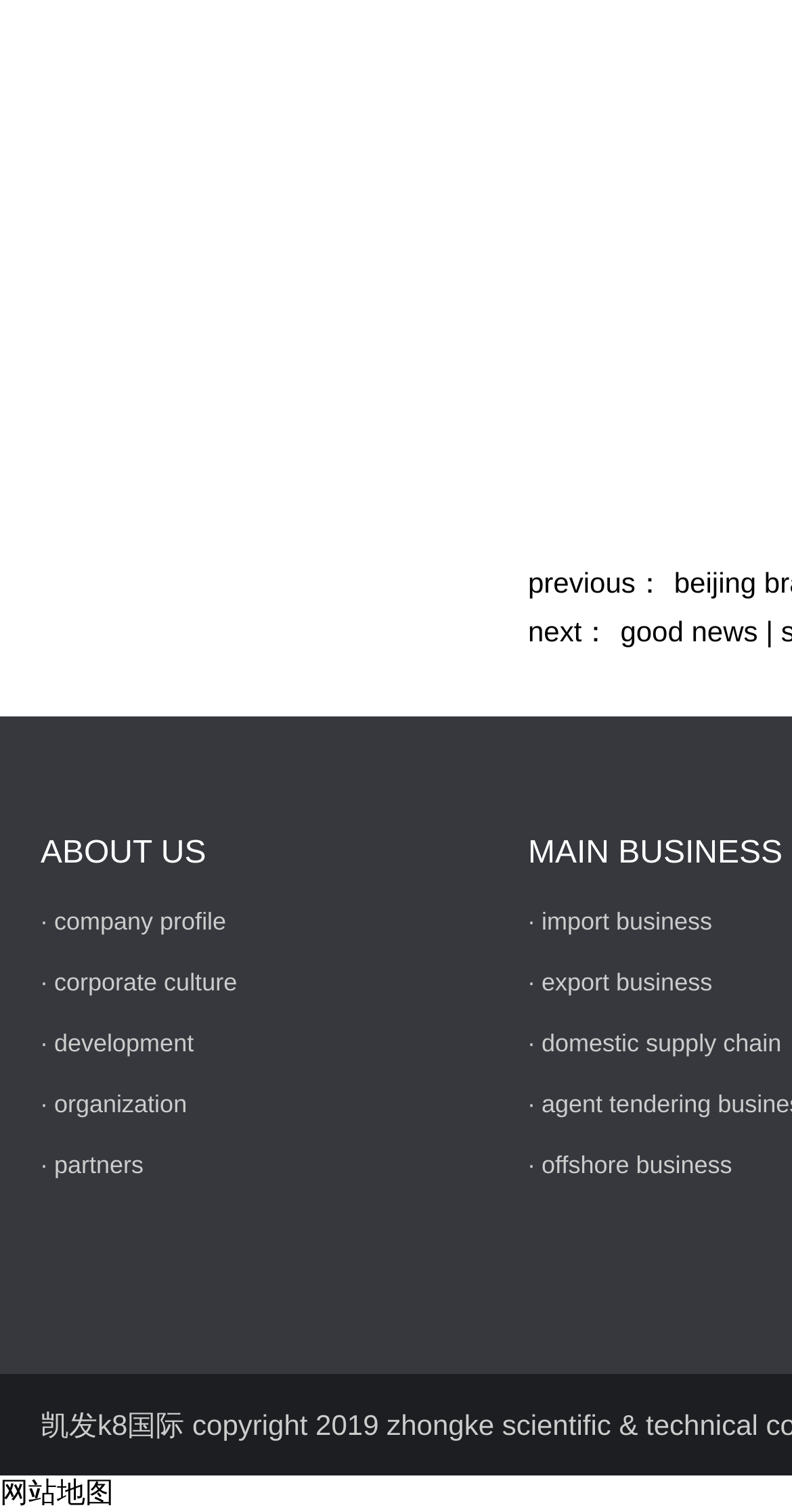Please find the bounding box coordinates of the clickable region needed to complete the following instruction: "explore import business". The bounding box coordinates must consist of four float numbers between 0 and 1, i.e., [left, top, right, bottom].

[0.684, 0.6, 0.899, 0.618]